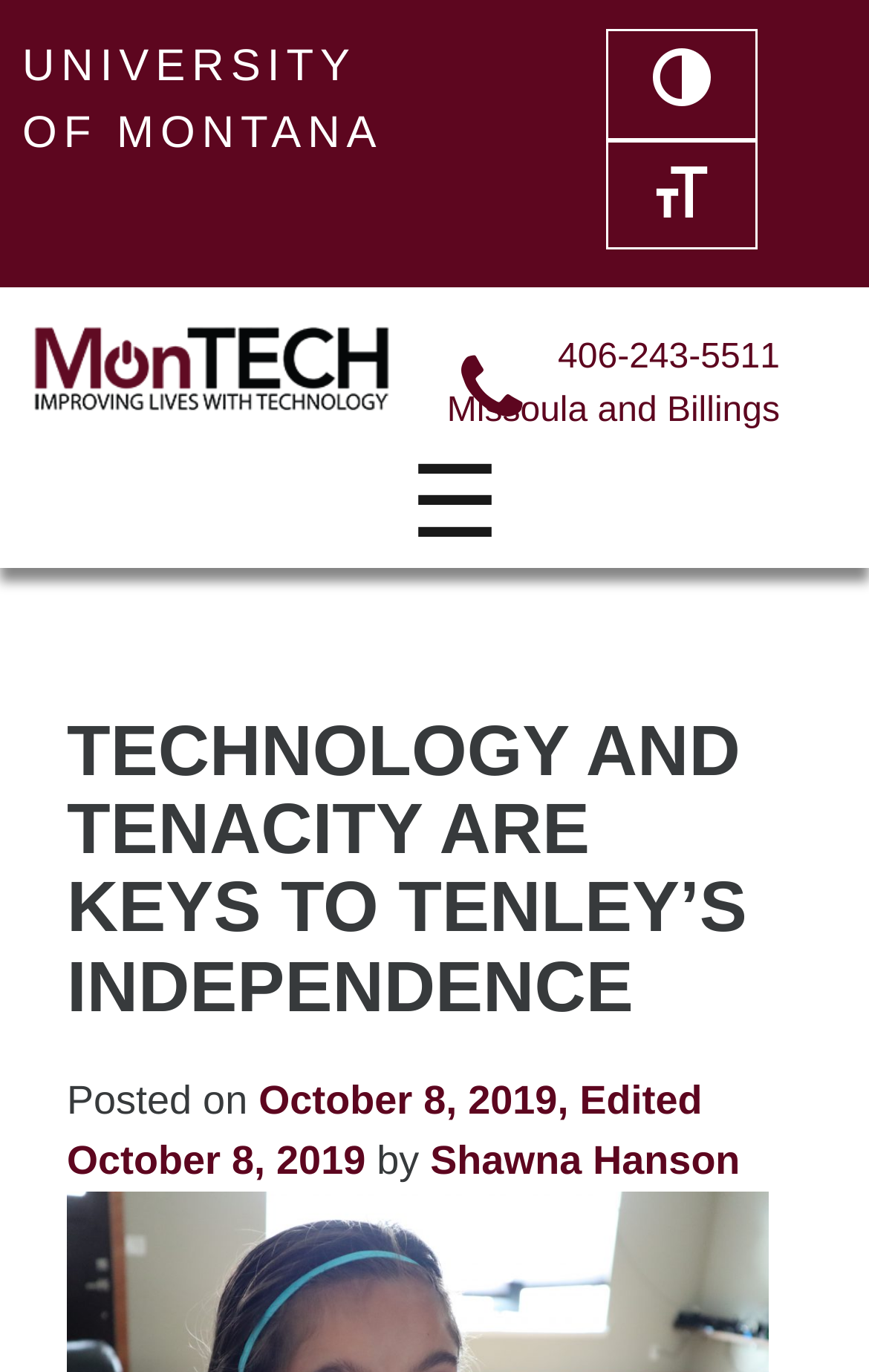Please give a one-word or short phrase response to the following question: 
What is the phone number on the webpage?

406-243-5511